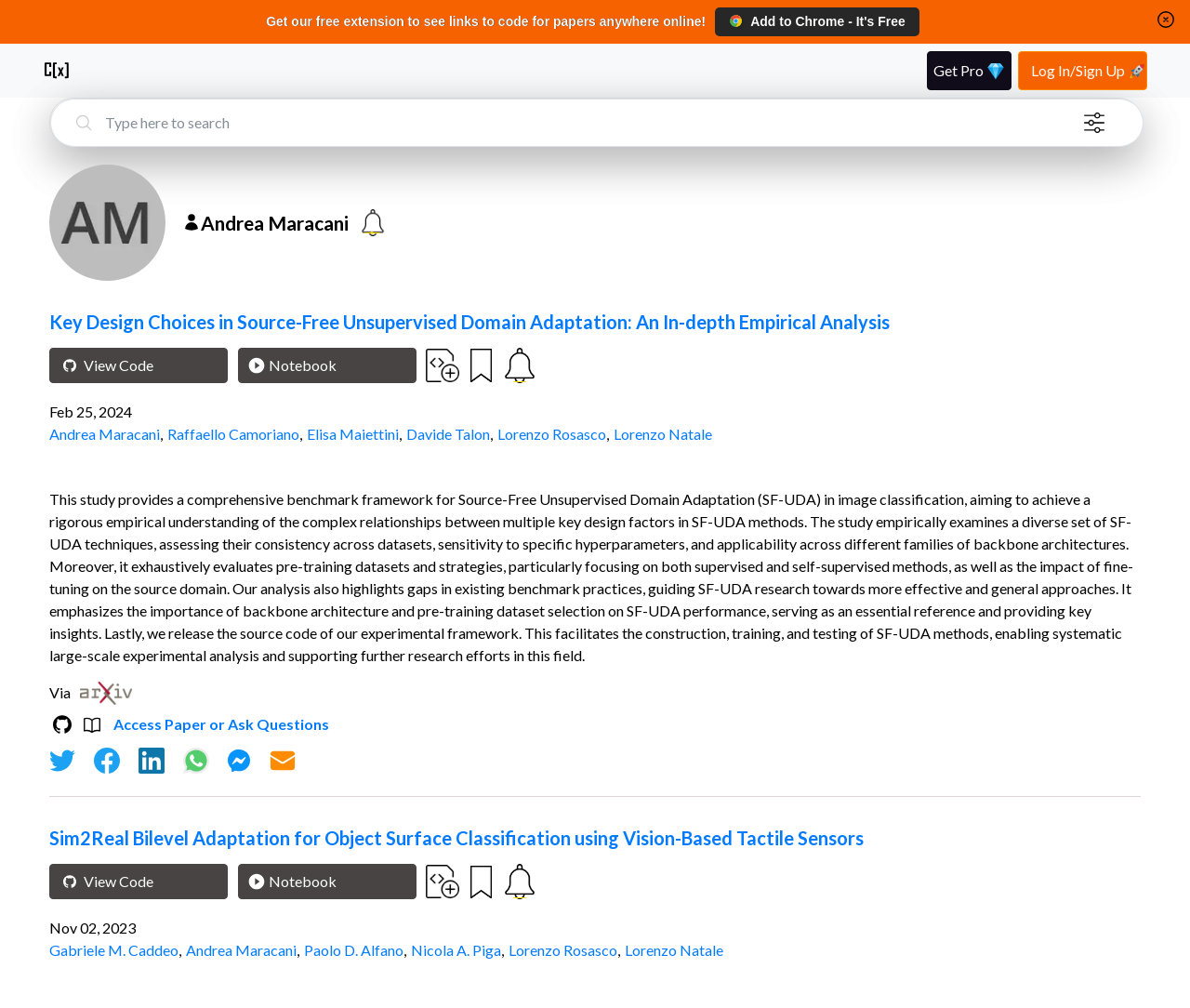Refer to the image and answer the question with as much detail as possible: What is the purpose of the button 'Get Pro'?

The button 'Get Pro' is likely used to upgrade to a pro version of a service or tool, as indicated by its text and position on the webpage, suggesting a call-to-action for users to access more features or functionality.